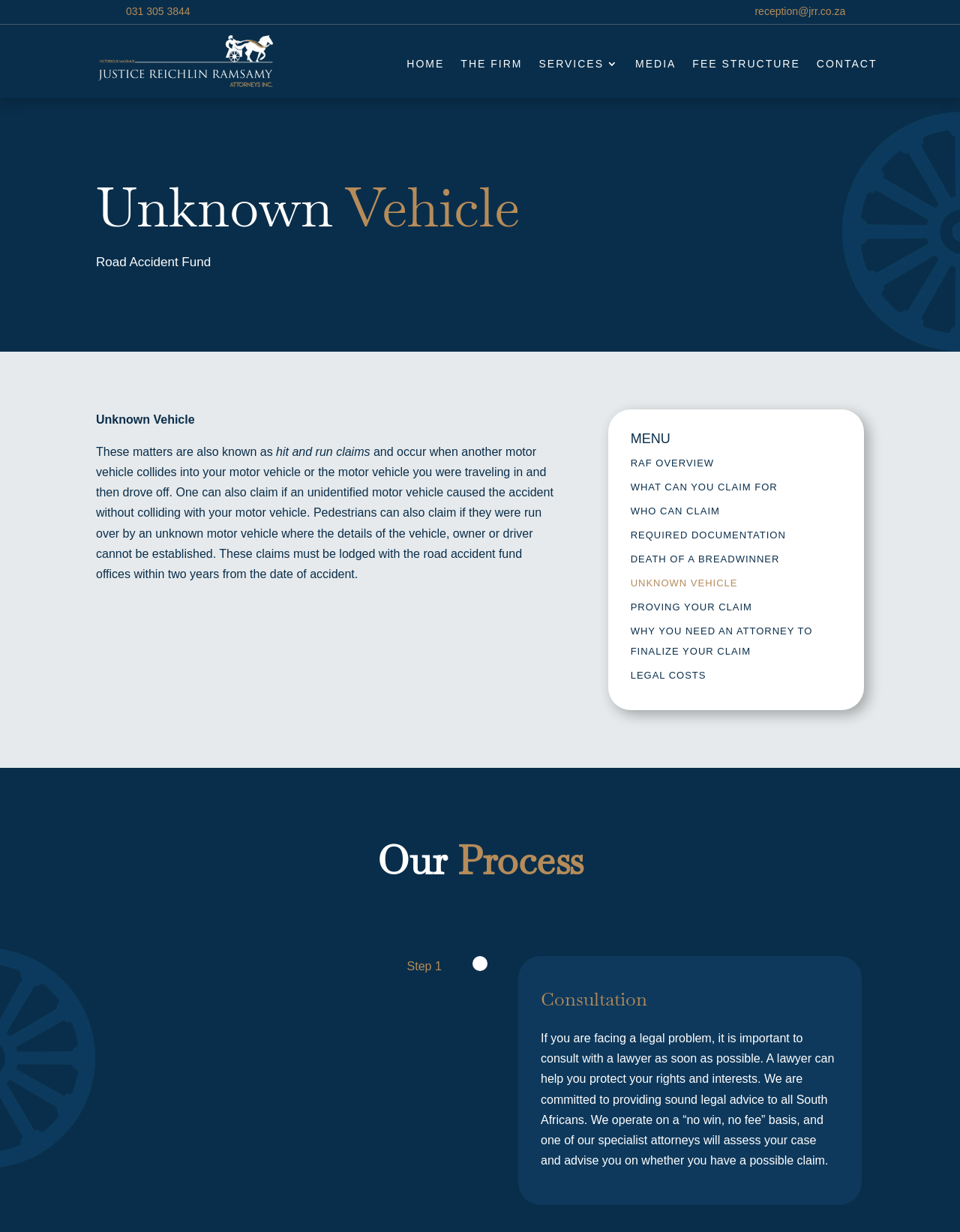Provide a one-word or short-phrase response to the question:
What is the time limit to lodge a claim with the Road Accident Fund?

Two years from the date of accident